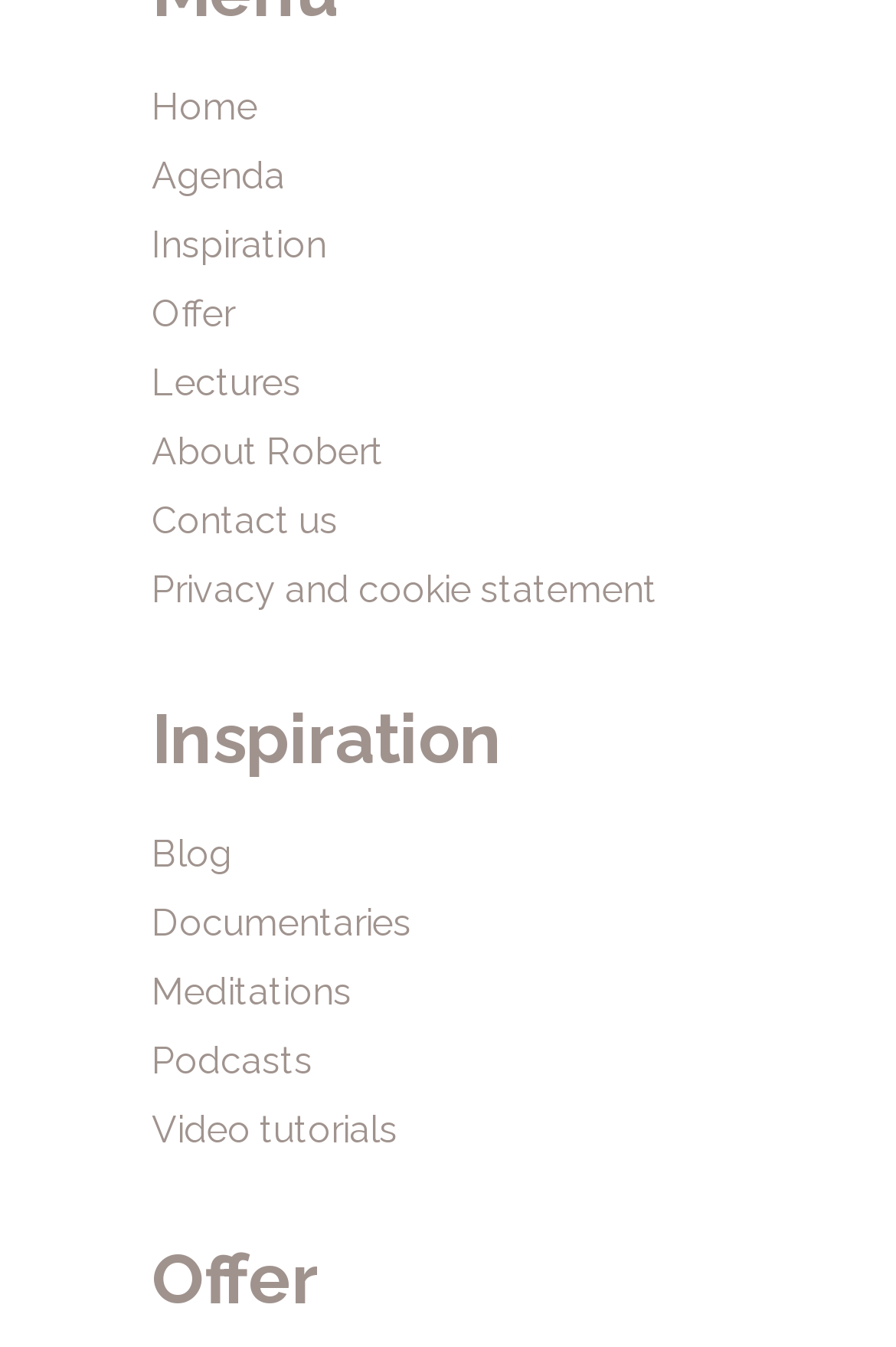What is the last link in the navigation menu? Refer to the image and provide a one-word or short phrase answer.

Privacy and cookie statement